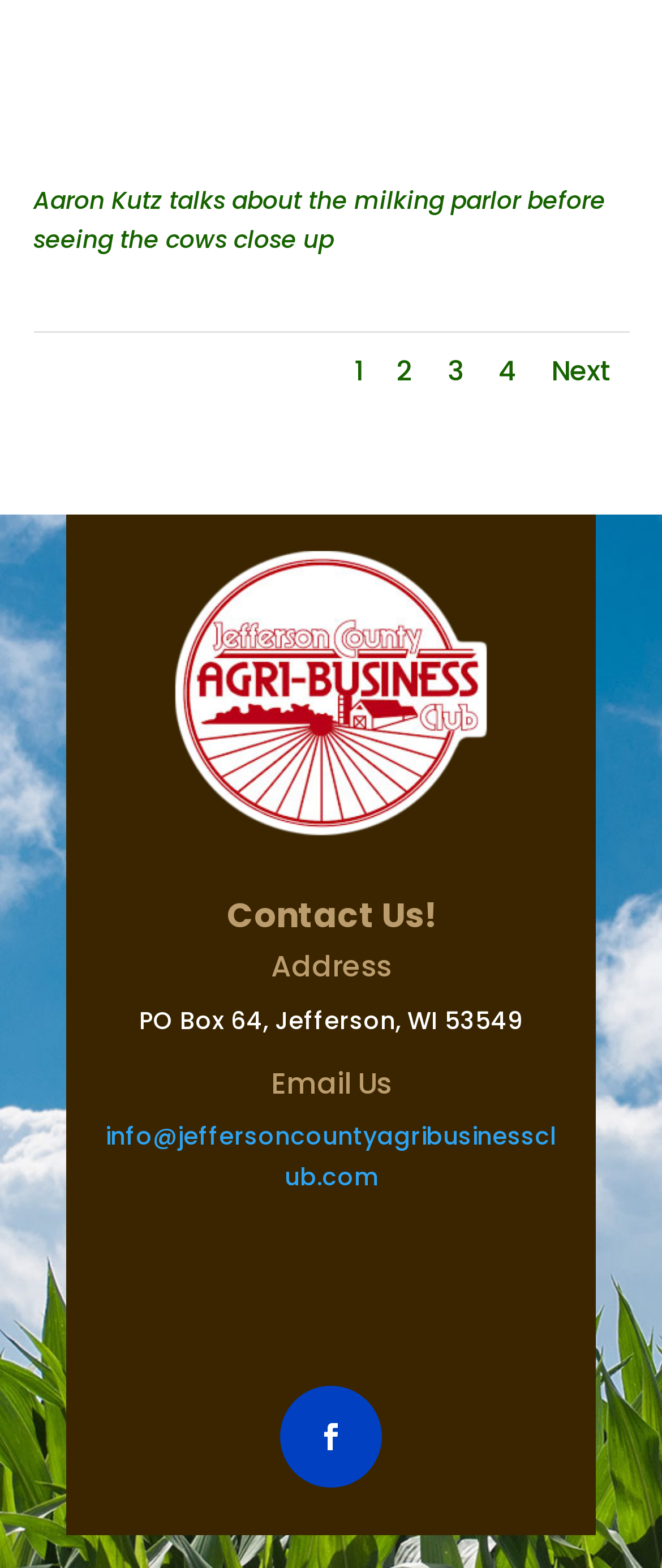Locate the bounding box of the UI element based on this description: "GET INVOLVED". Provide four float numbers between 0 and 1 as [left, top, right, bottom].

[0.264, 0.802, 0.736, 0.851]